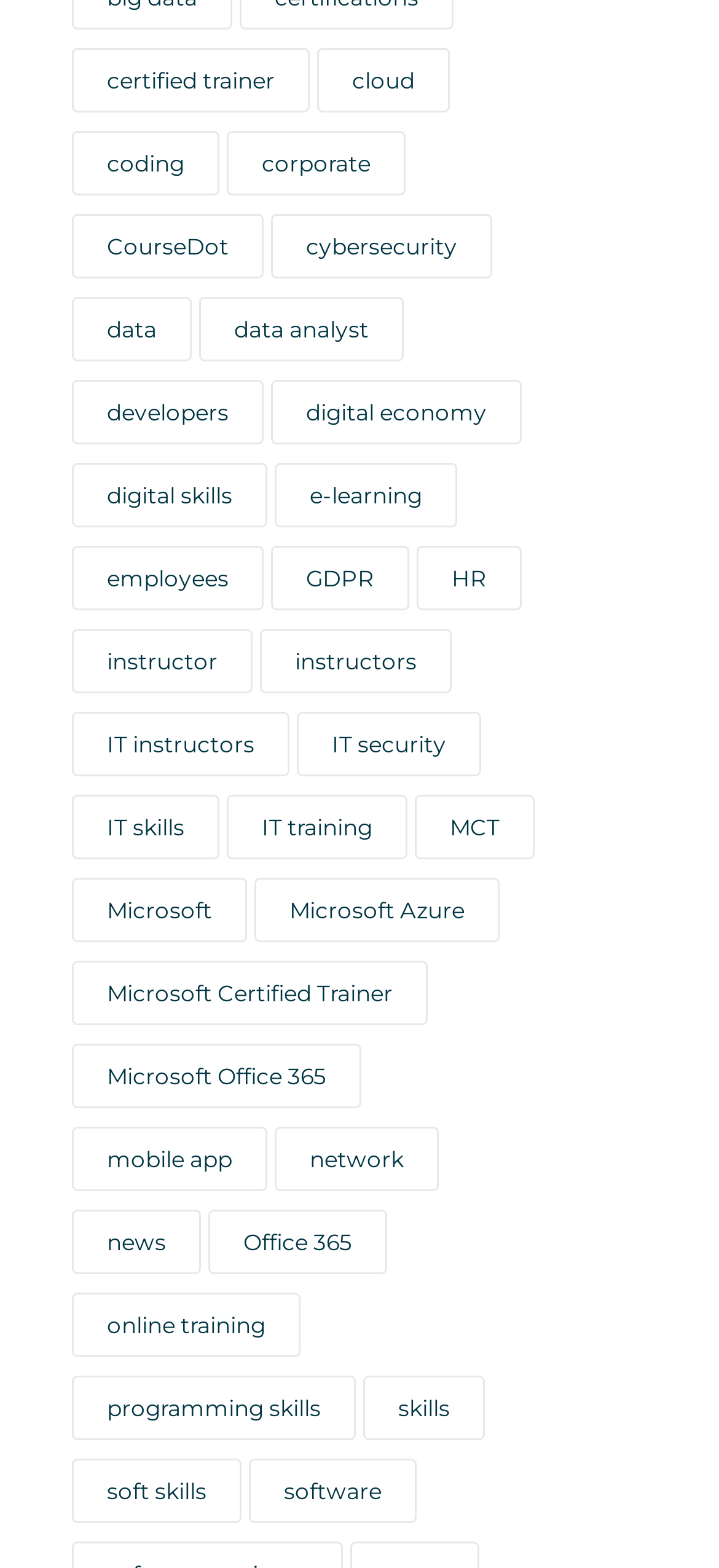Provide a thorough and detailed response to the question by examining the image: 
How many categories are related to Microsoft?

I identified four categories related to Microsoft: 'Microsoft', 'Microsoft Azure', 'Microsoft Certified Trainer', and 'Microsoft Office 365'.